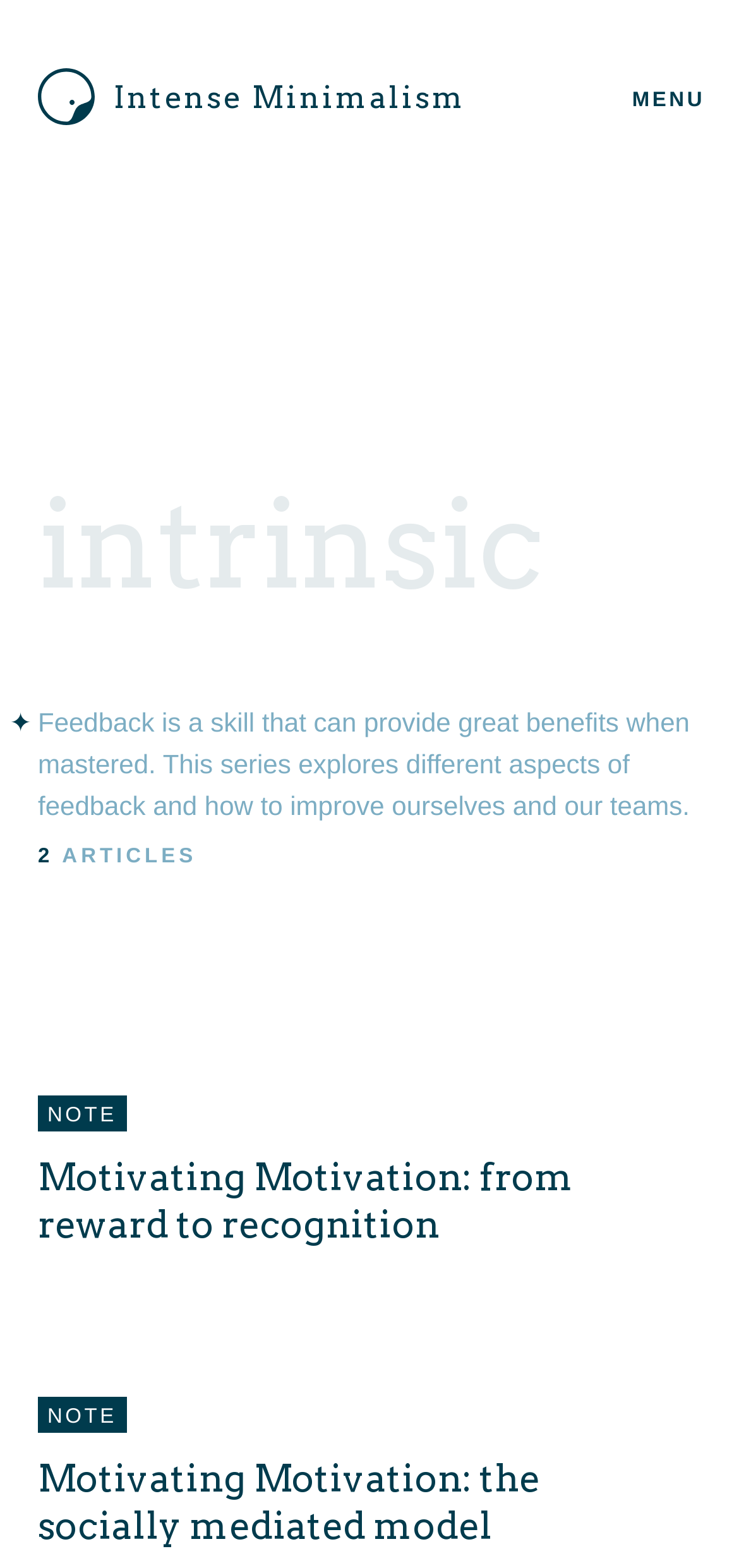Please find the bounding box for the UI component described as follows: "Menu".

[0.814, 0.036, 0.995, 0.089]